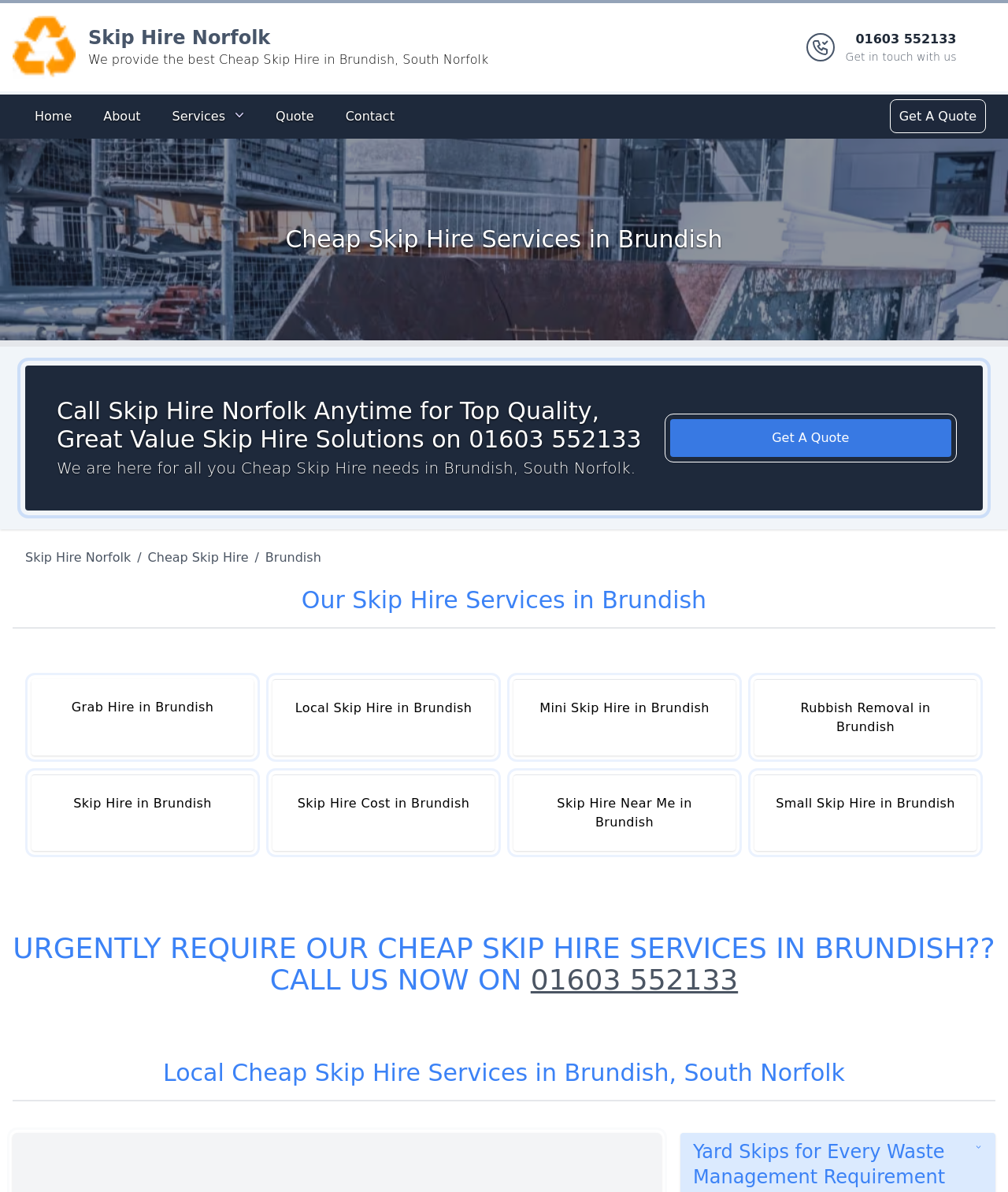Please determine the bounding box coordinates for the element that should be clicked to follow these instructions: "Get in touch with us by calling 01603 552133".

[0.839, 0.025, 0.949, 0.054]